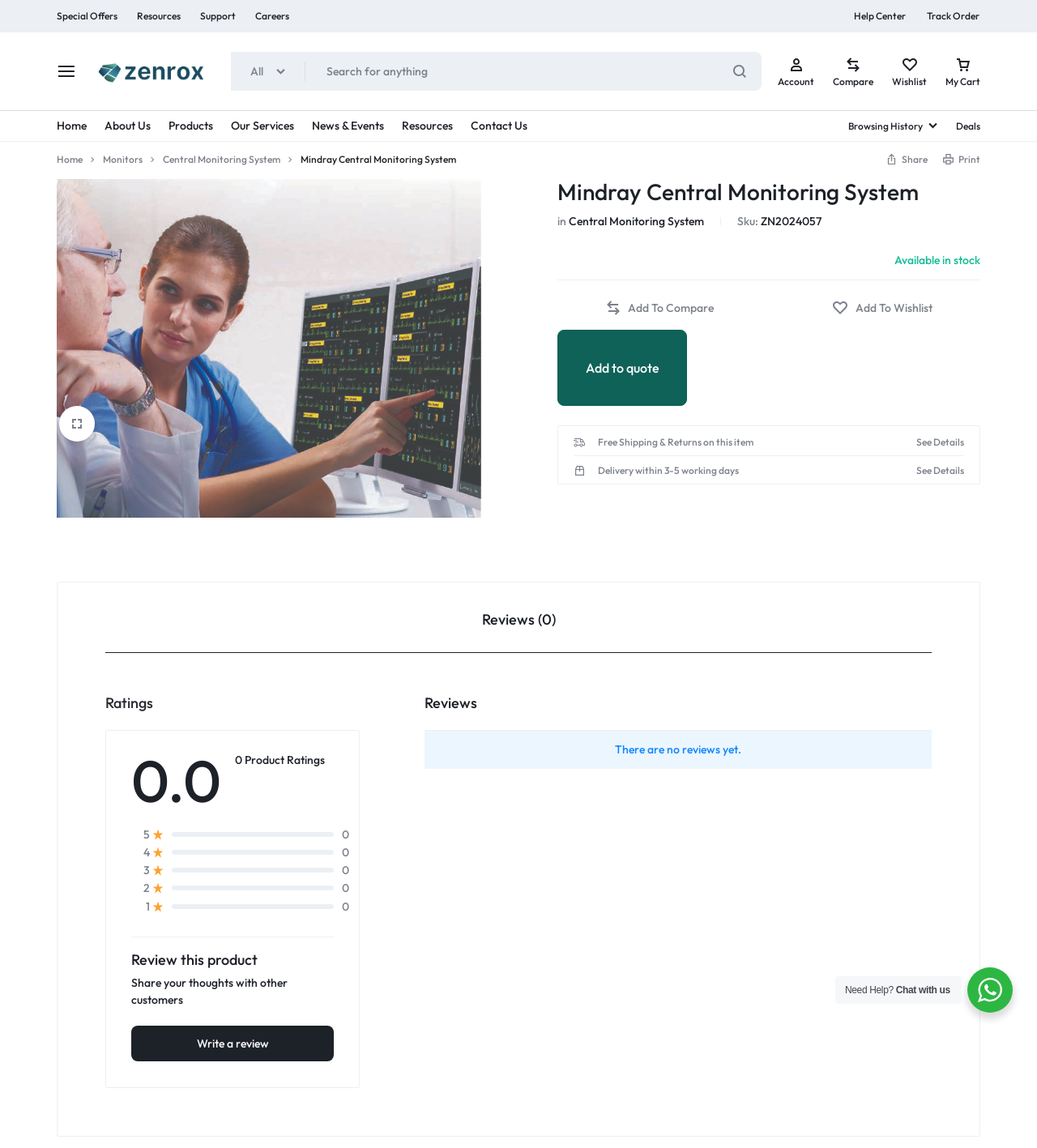Highlight the bounding box coordinates of the element you need to click to perform the following instruction: "View Mindray Central Monitoring System details."

[0.29, 0.133, 0.44, 0.144]